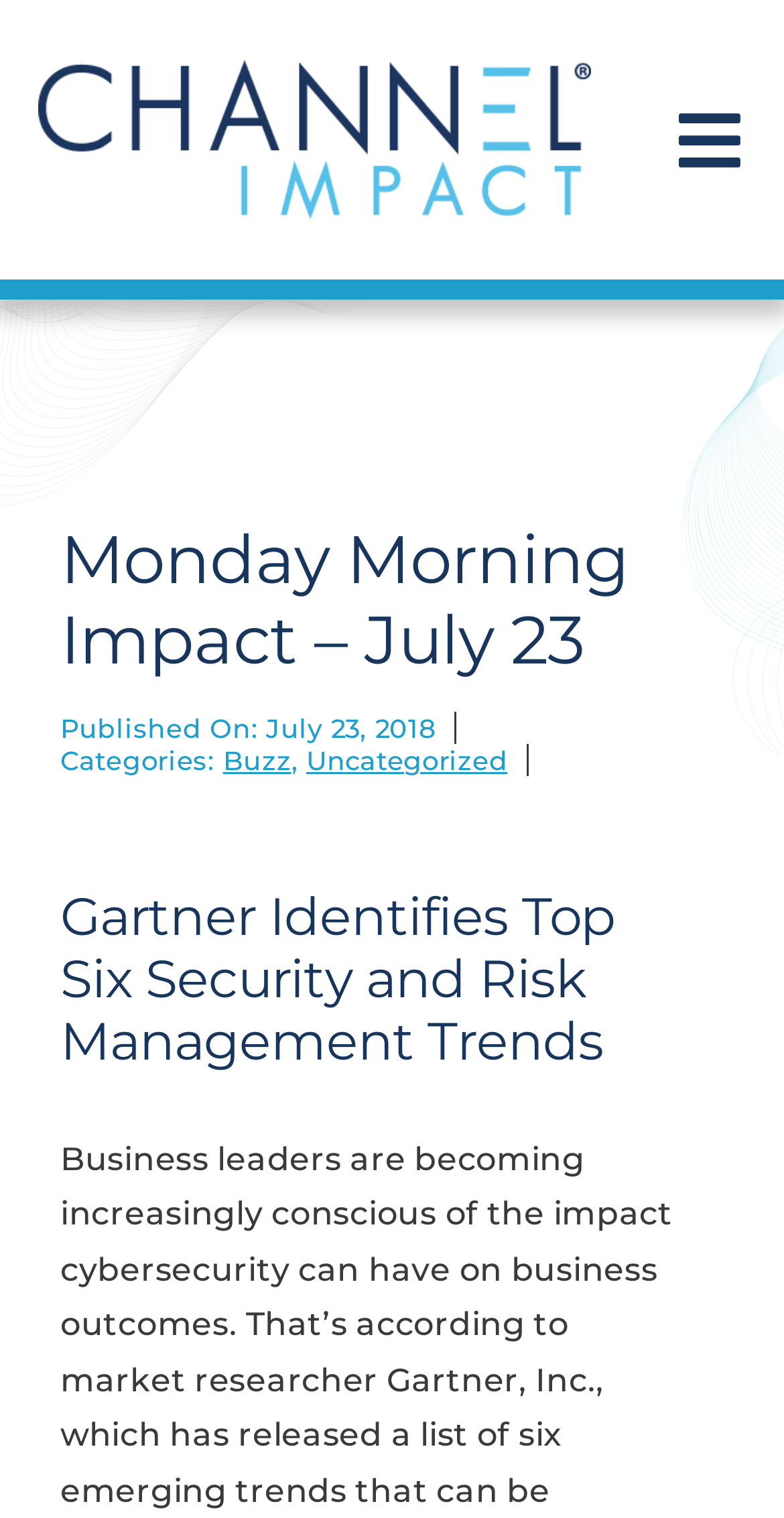Please locate the bounding box coordinates of the element's region that needs to be clicked to follow the instruction: "Click the Channel Impact Logo". The bounding box coordinates should be provided as four float numbers between 0 and 1, i.e., [left, top, right, bottom].

[0.05, 0.037, 0.755, 0.062]